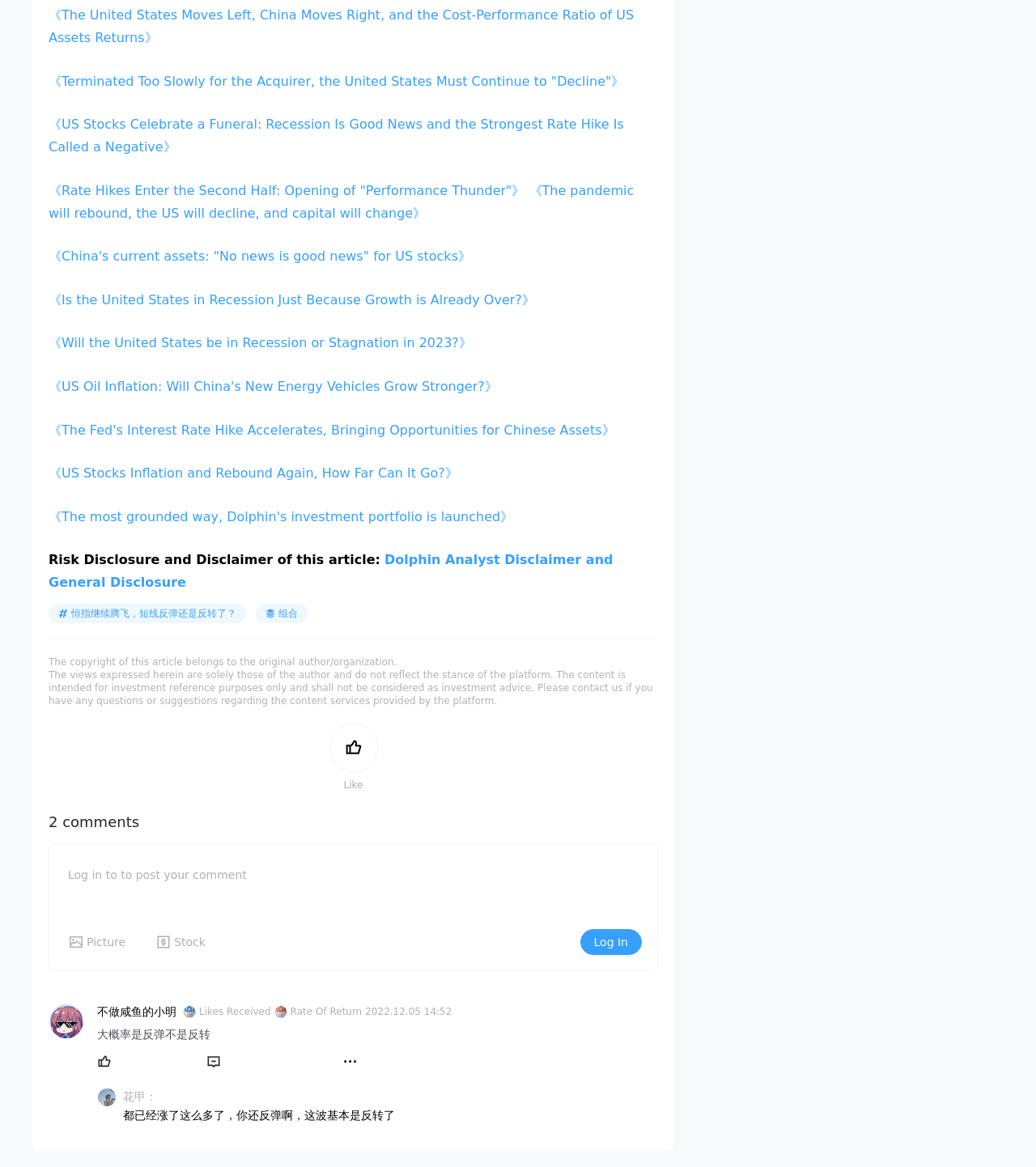Answer the question using only one word or a concise phrase: What is the title of the first article?

The United States Moves Left, China Moves Right, and the Cost-Performance Ratio of US Assets Returns